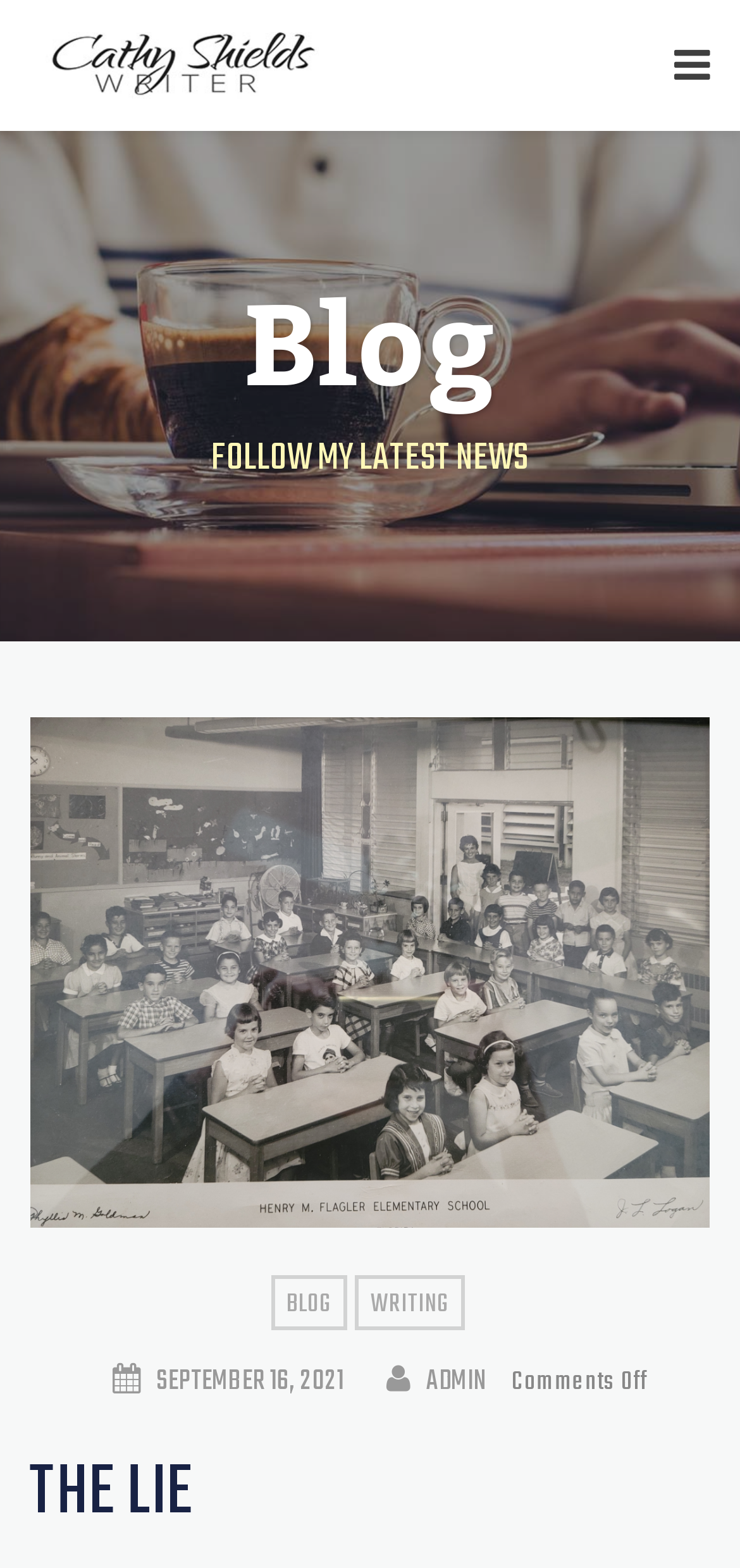Respond to the question with just a single word or phrase: 
What is the date of the latest blog post?

SEPTEMBER 16, 2021